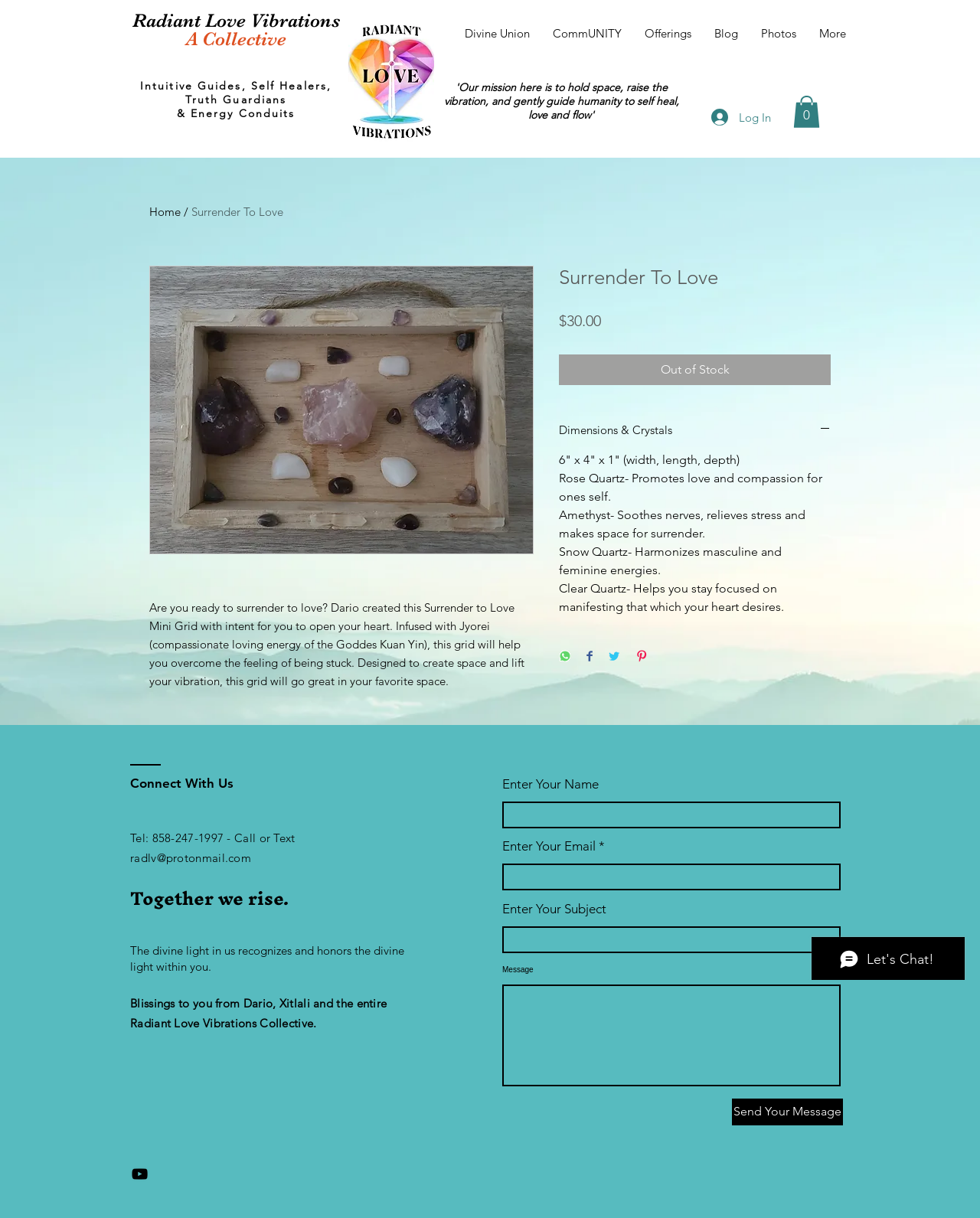Find the bounding box coordinates of the clickable element required to execute the following instruction: "Click on the 'Log In' button". Provide the coordinates as four float numbers between 0 and 1, i.e., [left, top, right, bottom].

[0.715, 0.085, 0.798, 0.107]